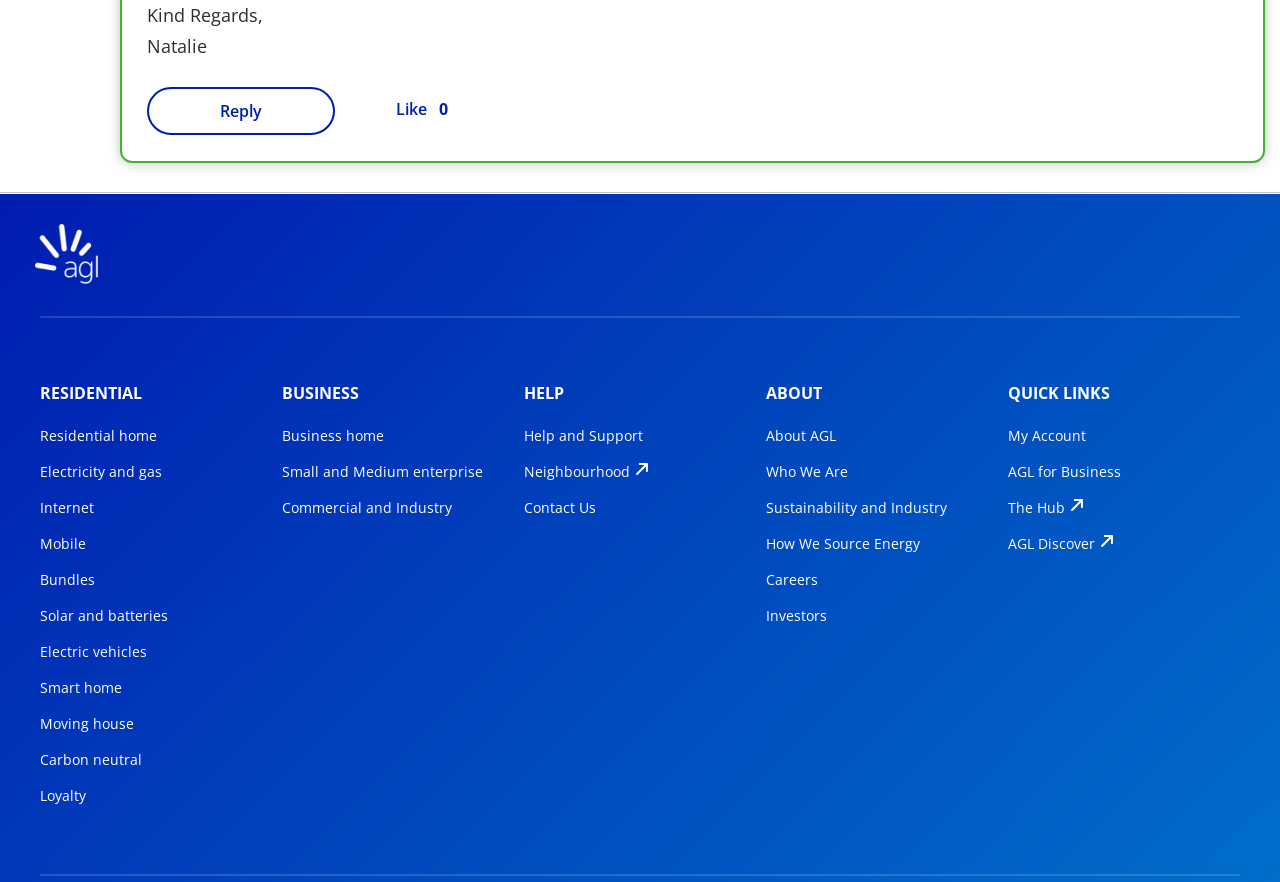Identify the bounding box coordinates of the element that should be clicked to fulfill this task: "Give likes to this post". The coordinates should be provided as four float numbers between 0 and 1, i.e., [left, top, right, bottom].

[0.309, 0.109, 0.334, 0.14]